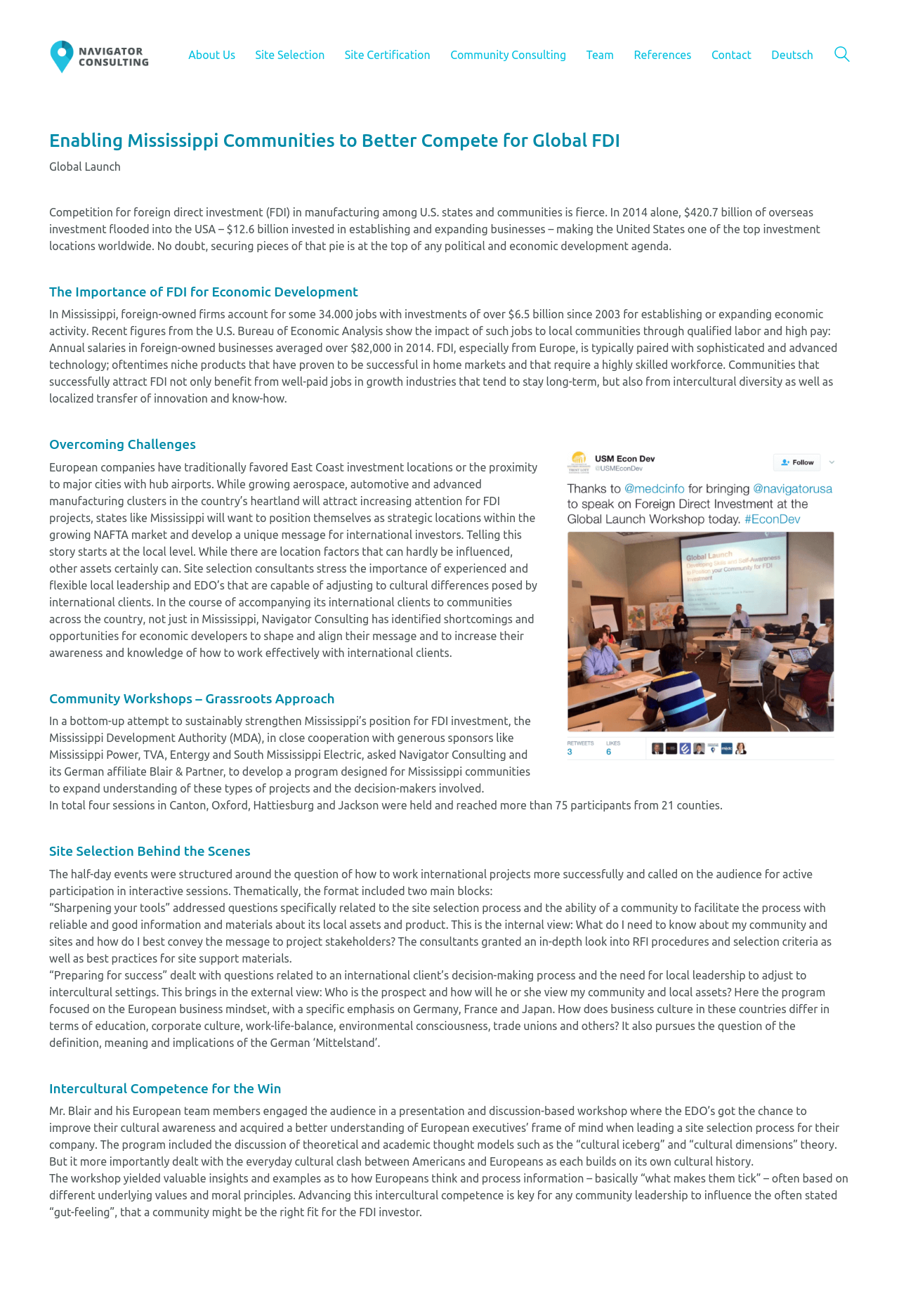Specify the bounding box coordinates (top-left x, top-left y, bottom-right x, bottom-right y) of the UI element in the screenshot that matches this description: Deutsch

[0.858, 0.035, 0.905, 0.048]